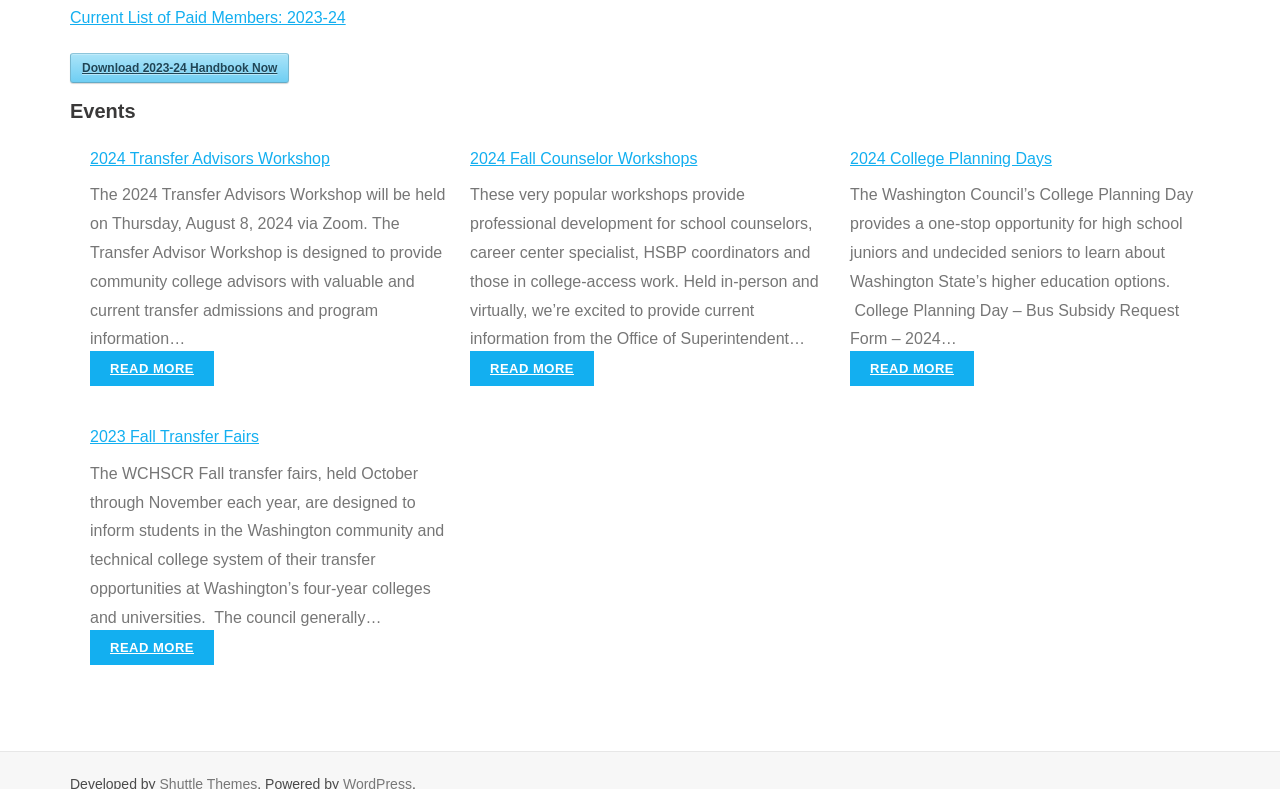Please determine the bounding box coordinates of the clickable area required to carry out the following instruction: "Read about the 2024 Fall Counselor Workshops". The coordinates must be four float numbers between 0 and 1, represented as [left, top, right, bottom].

[0.367, 0.445, 0.464, 0.49]